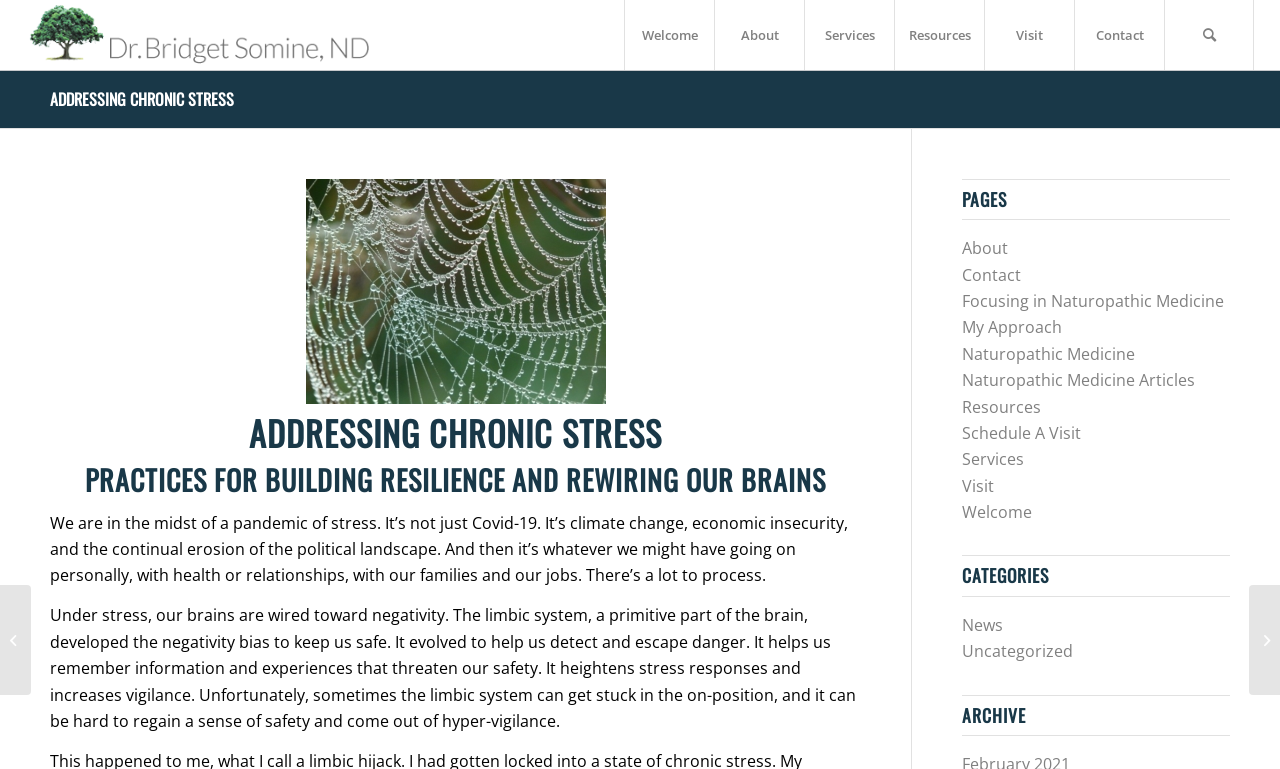Determine the coordinates of the bounding box for the clickable area needed to execute this instruction: "Read the article 'Digesting Emotions: What’s Gut Health Got to do with it?'".

[0.976, 0.761, 1.0, 0.904]